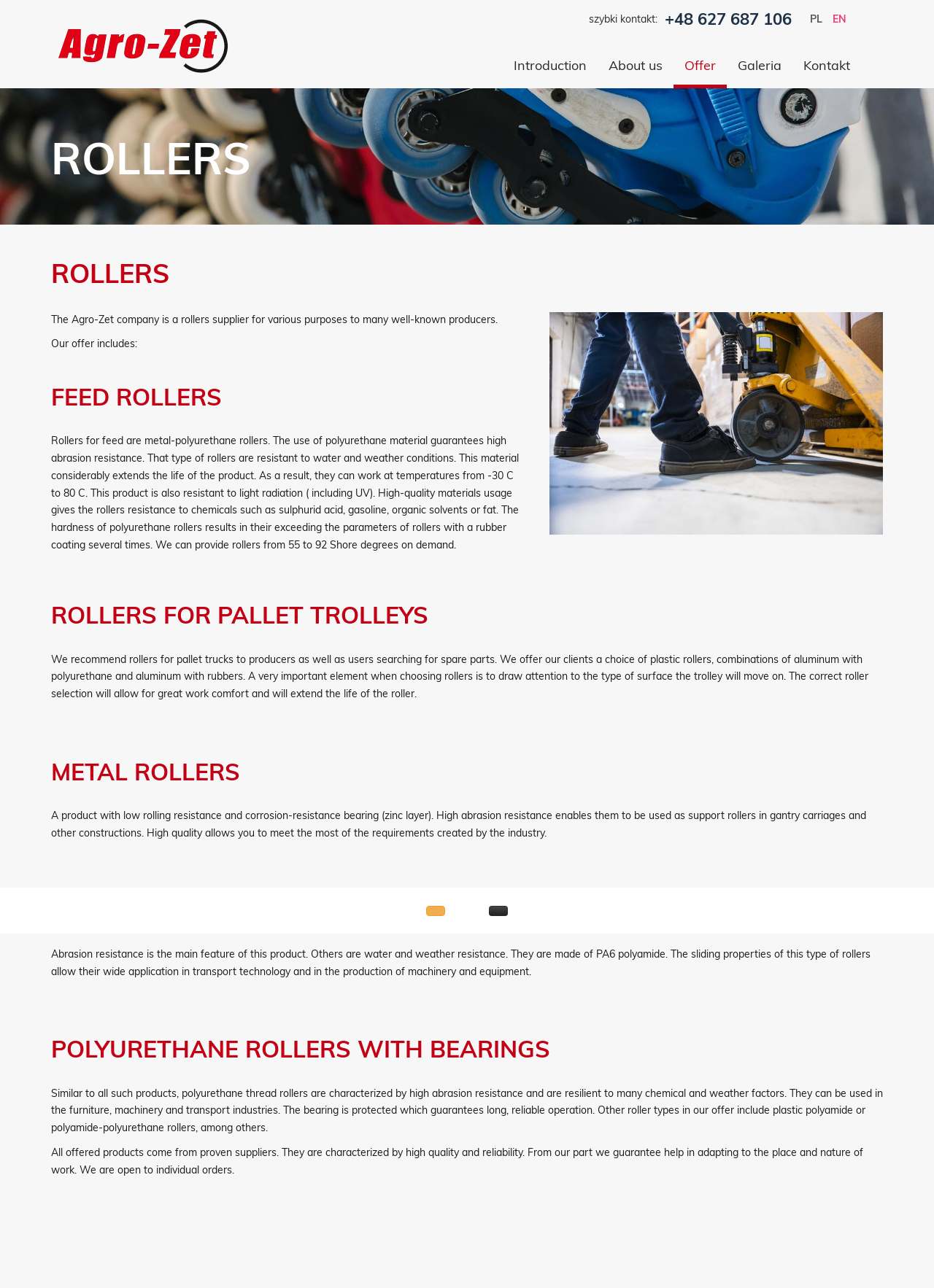Please find the bounding box coordinates of the section that needs to be clicked to achieve this instruction: "View the introduction".

[0.538, 0.038, 0.64, 0.066]